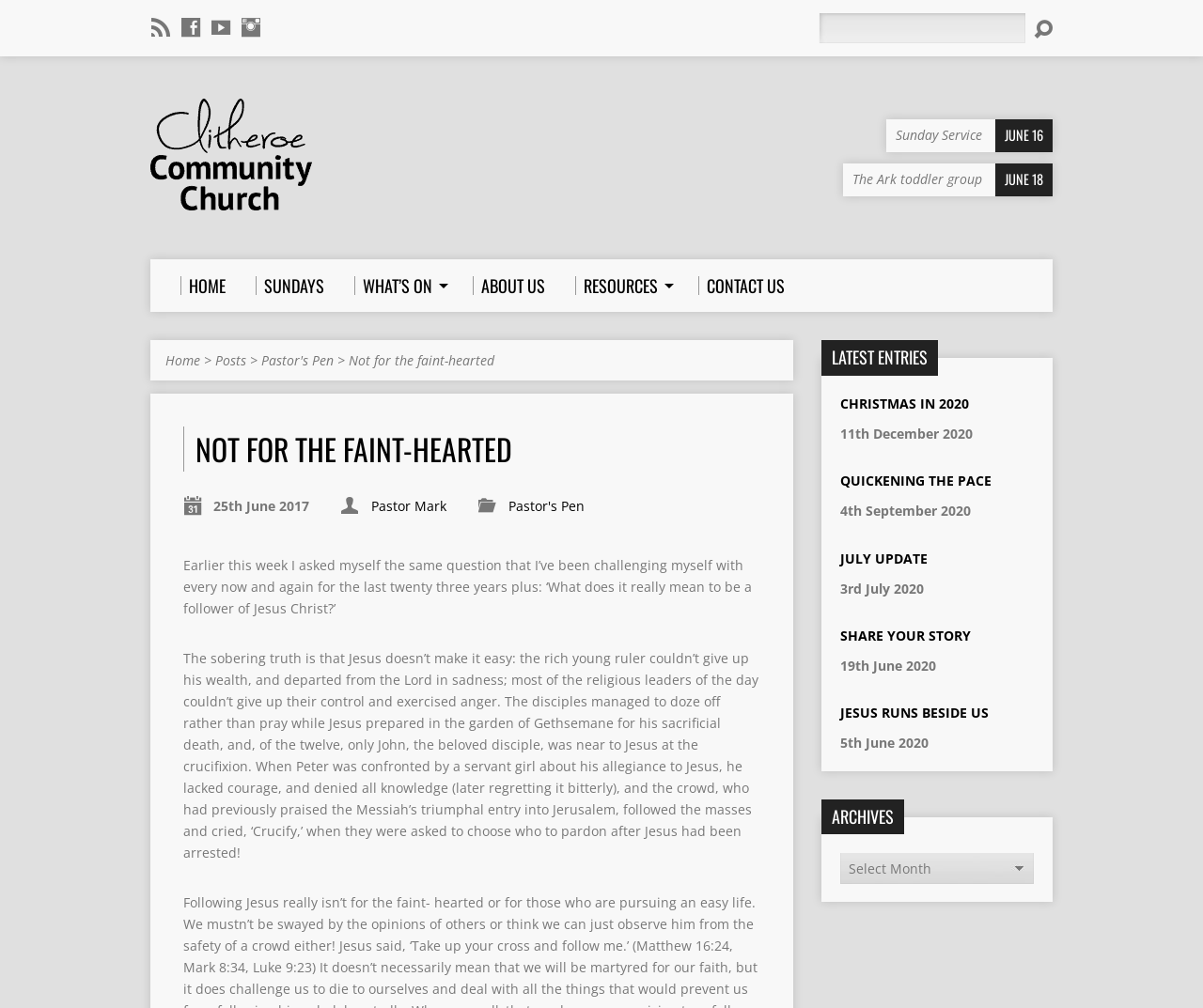What are the categories of the webpage?
Please answer the question with as much detail as possible using the screenshot.

The categories of the webpage can be found in the links at the top of the webpage. These links are 'HOME', 'SUNDAYS', 'WHAT’S ON', 'ABOUT US', 'RESOURCES', and 'CONTACT US'.